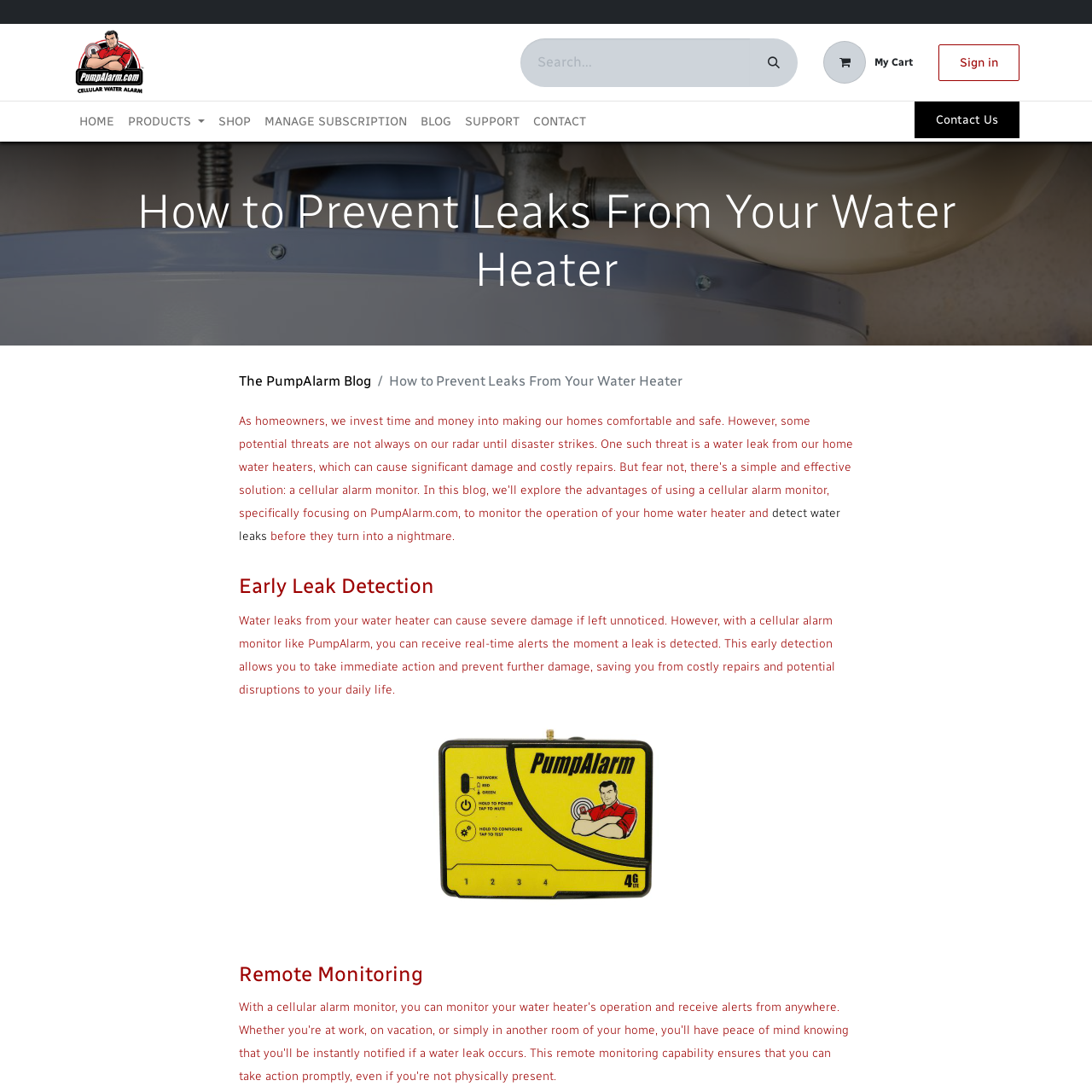Give a one-word or short-phrase answer to the following question: 
What is the purpose of the cellular alarm monitor?

Detect water leaks